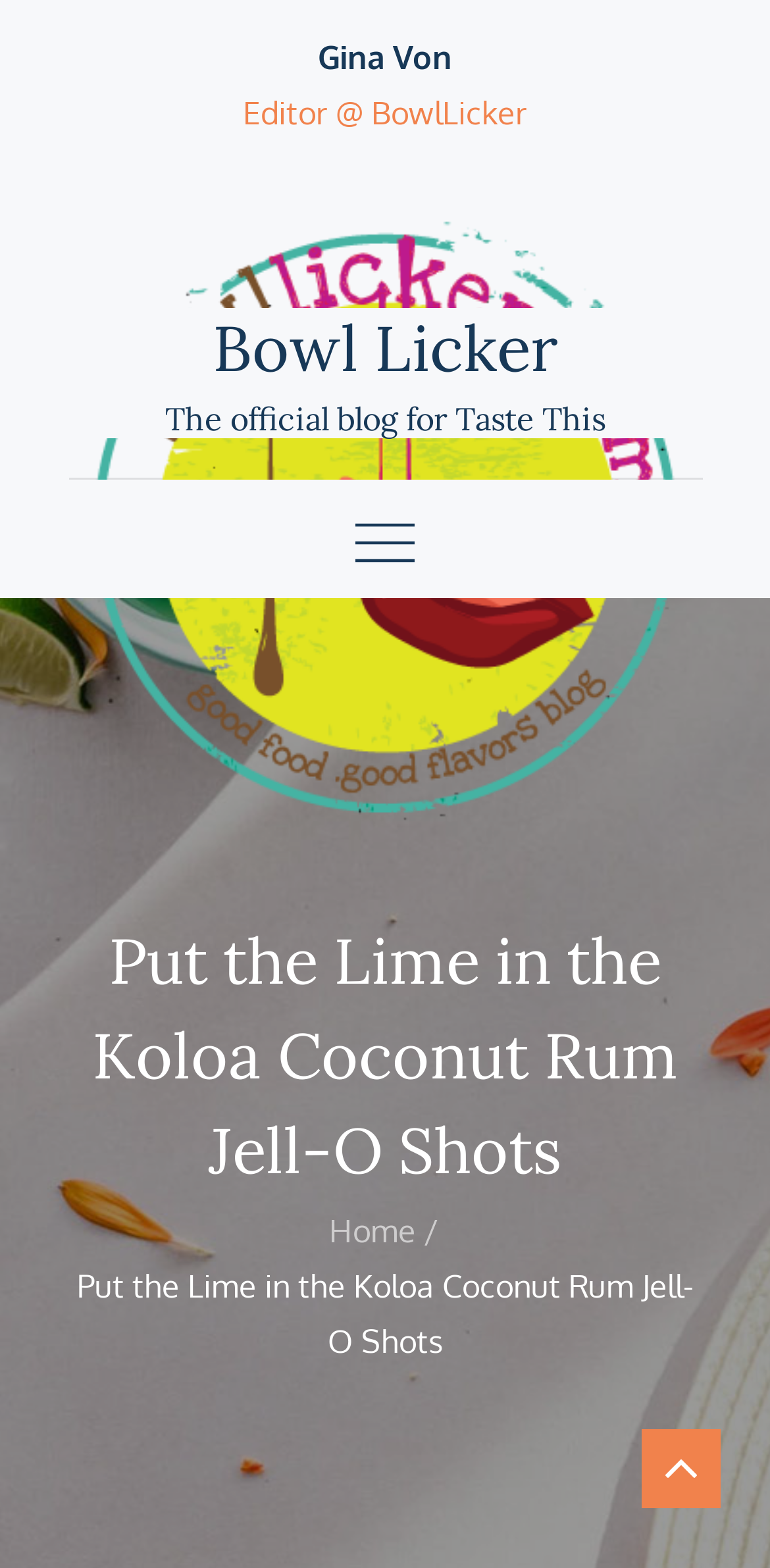Describe all visible elements and their arrangement on the webpage.

The webpage appears to be a blog post titled "Put the Lime in the Koloa Coconut Rum Jell-O Shots – Bowl Licker". At the top, there is a section with the author's name, "Gina Von", and her title, "Editor @ BowlLicker". Below this, there is a large image with the text "Bowl Licker" on it, which is also a link to the blog's homepage. 

To the right of the image, there is a link to the blog's homepage again, and a text stating that it is "The official blog for Taste This". 

In the top-right corner, there is a button that controls the primary menu, but it is not expanded. 

The main content of the page is headed by a title, "Put the Lime in the Koloa Coconut Rum Jell-O Shots", which is centered near the top of the page. Below the title, there is a navigation section with breadcrumbs, which includes a link to the homepage and the title of the current page.